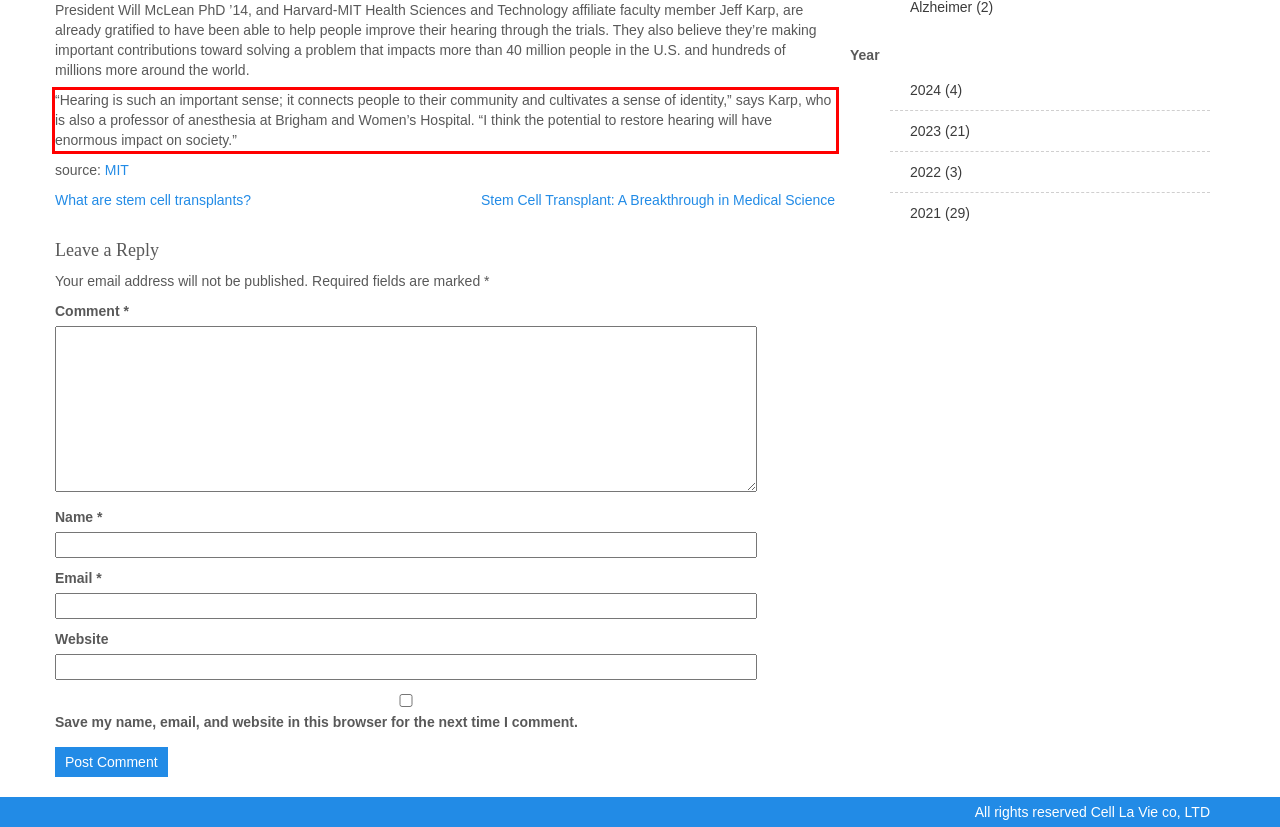Given a screenshot of a webpage, locate the red bounding box and extract the text it encloses.

“Hearing is such an important sense; it connects people to their community and cultivates a sense of identity,” says Karp, who is also a professor of anesthesia at Brigham and Women’s Hospital. “I think the potential to restore hearing will have enormous impact on society.”